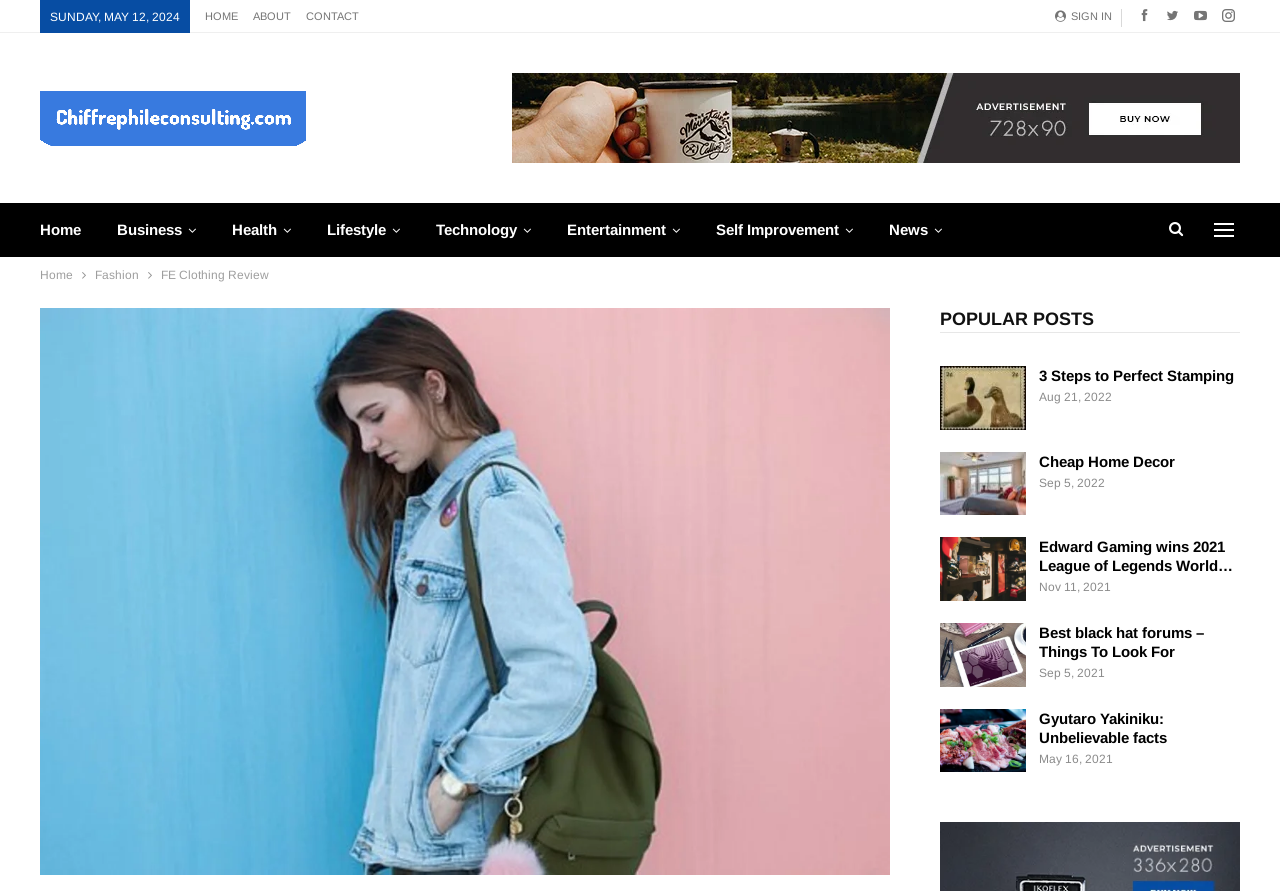Determine the bounding box coordinates of the clickable area required to perform the following instruction: "Read the '3 Steps to Perfect Stamping' post". The coordinates should be represented as four float numbers between 0 and 1: [left, top, right, bottom].

[0.812, 0.412, 0.964, 0.431]